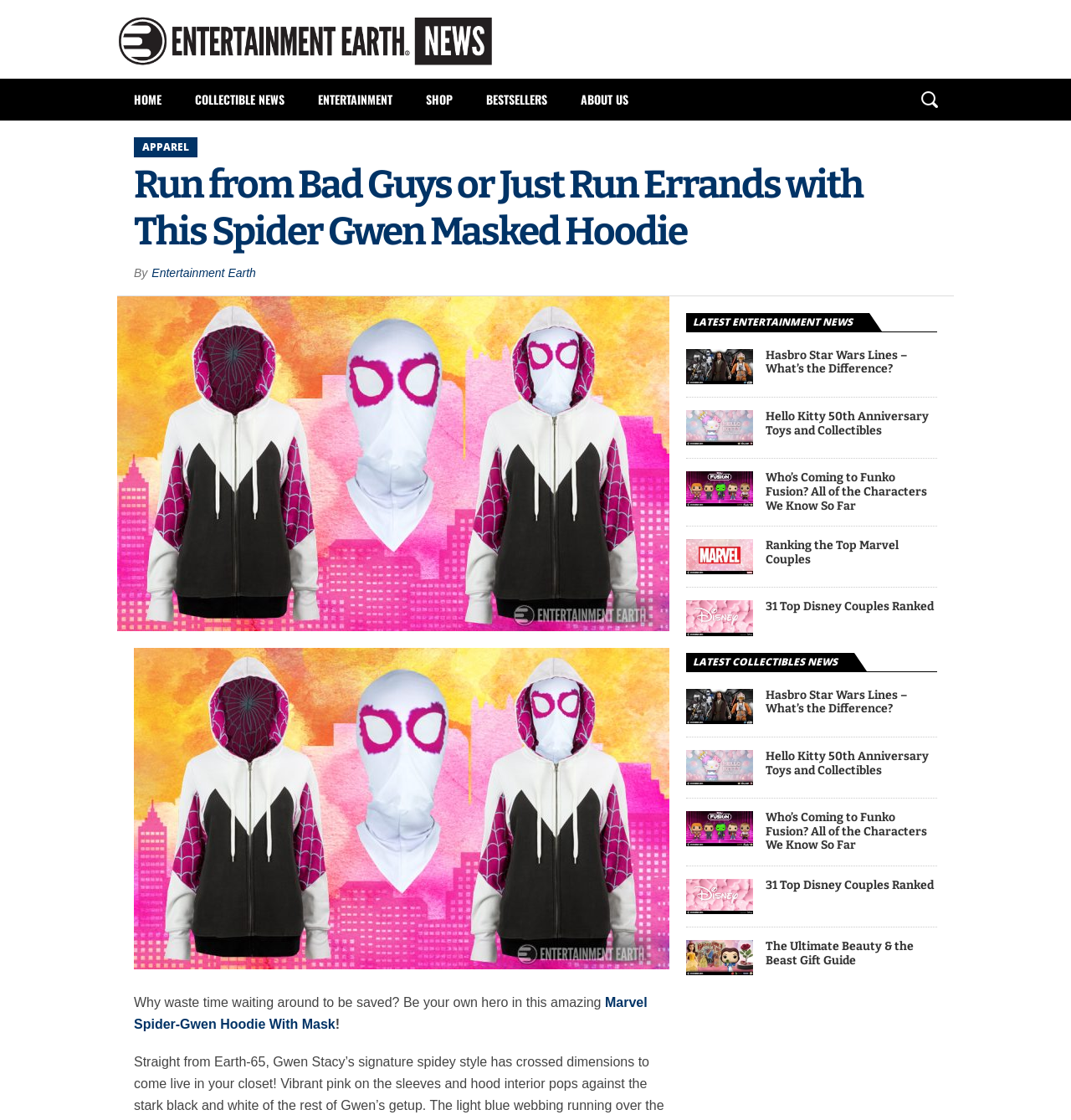Predict the bounding box coordinates of the area that should be clicked to accomplish the following instruction: "Explore the 'SHOP' section". The bounding box coordinates should consist of four float numbers between 0 and 1, i.e., [left, top, right, bottom].

[0.382, 0.07, 0.438, 0.108]